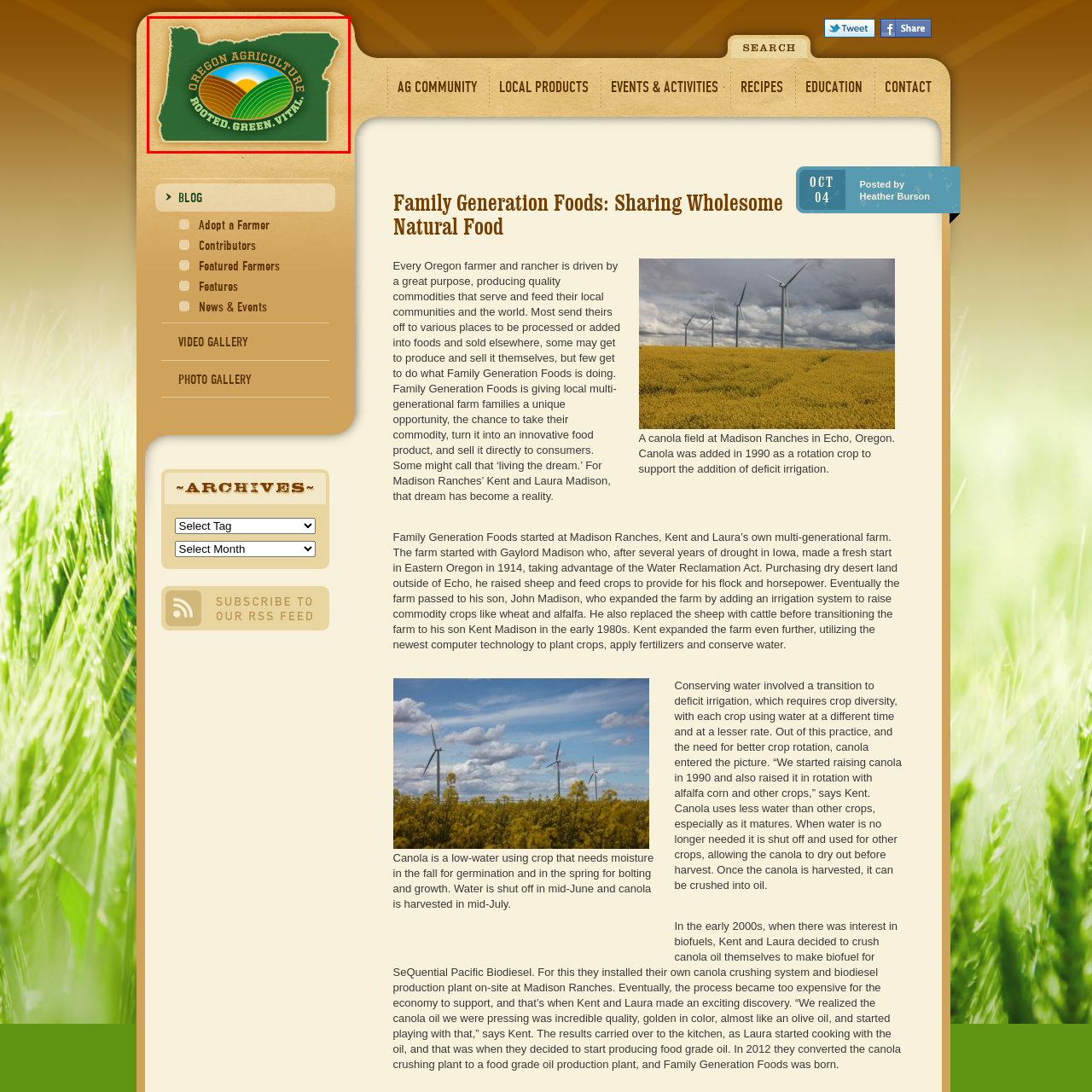Look at the image inside the red boundary and respond to the question with a single word or phrase: What is the logo representing?

Oregon Agriculture